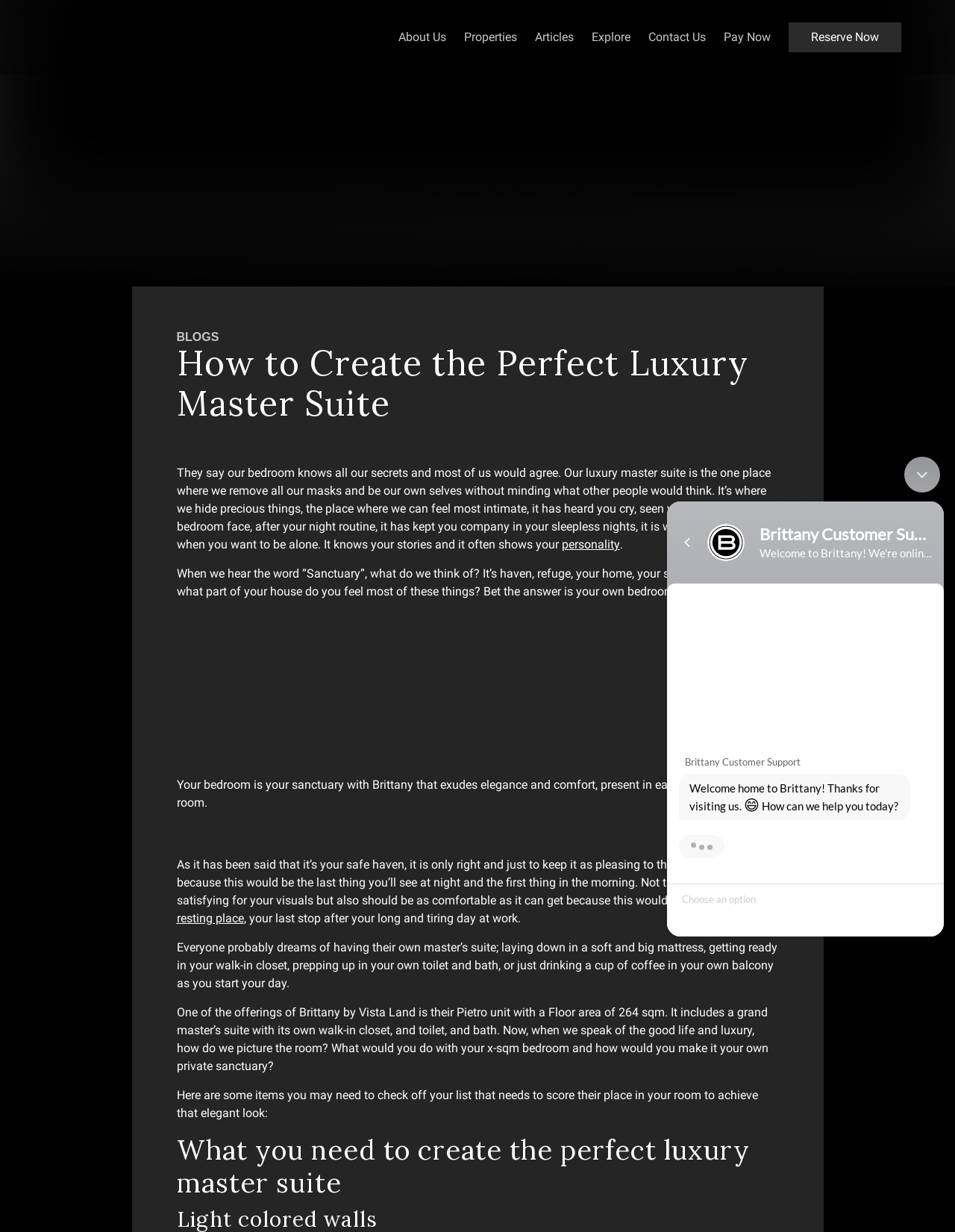Can you identify the bounding box coordinates of the clickable region needed to carry out this instruction: 'Click the 'Reserve Now' button'? The coordinates should be four float numbers within the range of 0 to 1, stated as [left, top, right, bottom].

[0.826, 0.018, 0.944, 0.042]